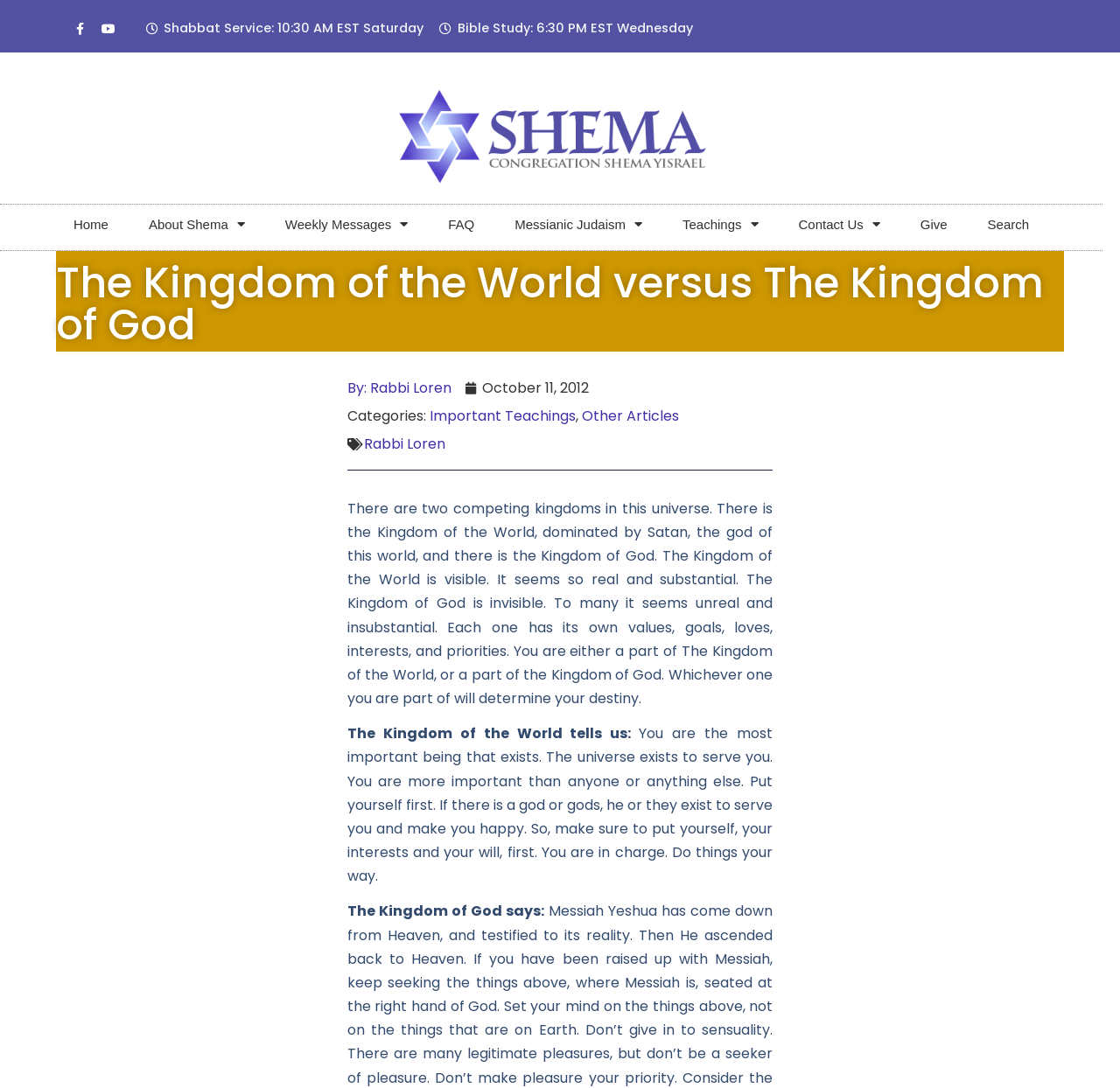Please determine the bounding box coordinates for the element with the description: "Important Teachings".

[0.383, 0.373, 0.514, 0.391]